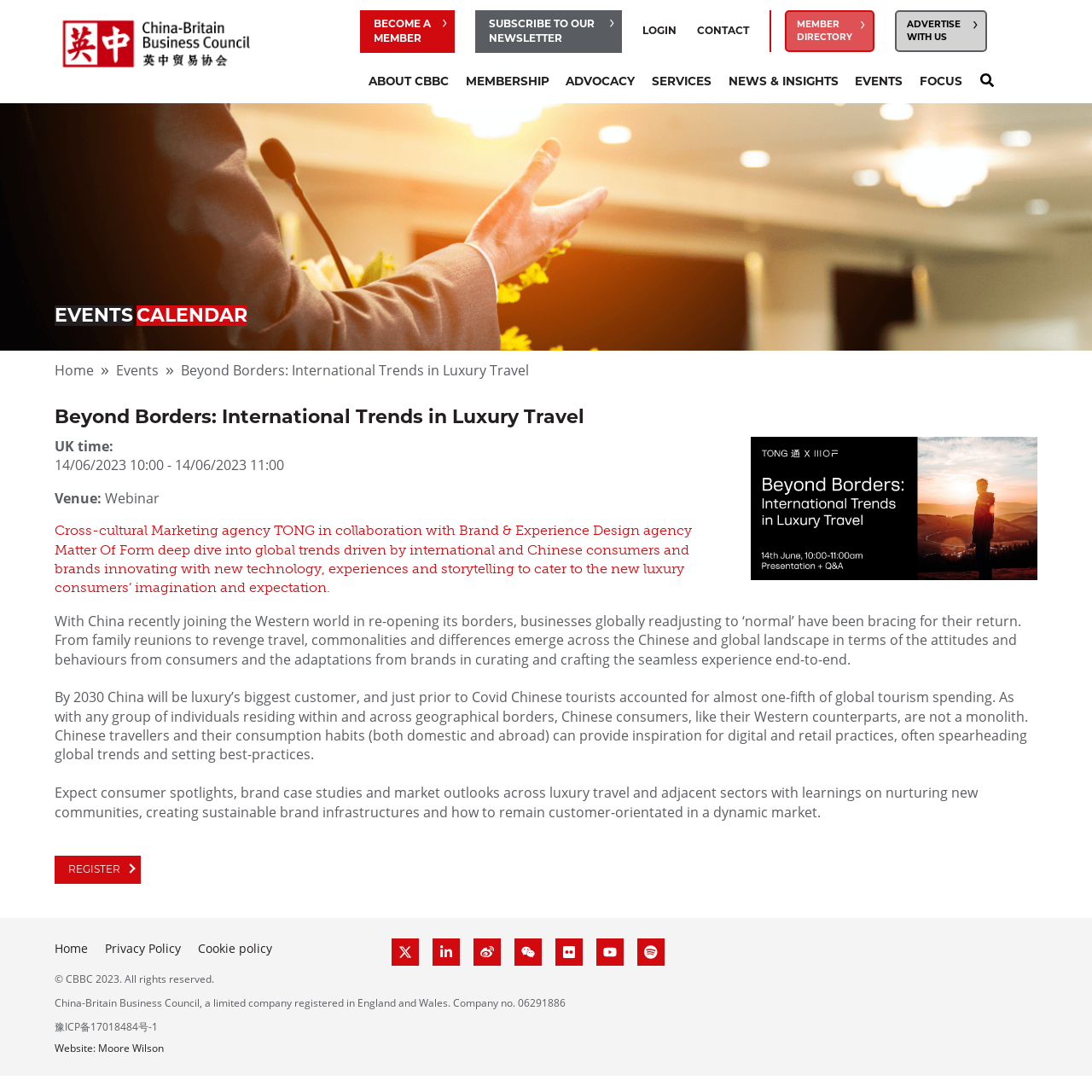What is the event title?
Use the information from the screenshot to give a comprehensive response to the question.

I found the event title by looking at the article section of the webpage, where it is clearly stated as 'Beyond Borders: International Trends in Luxury Travel'.